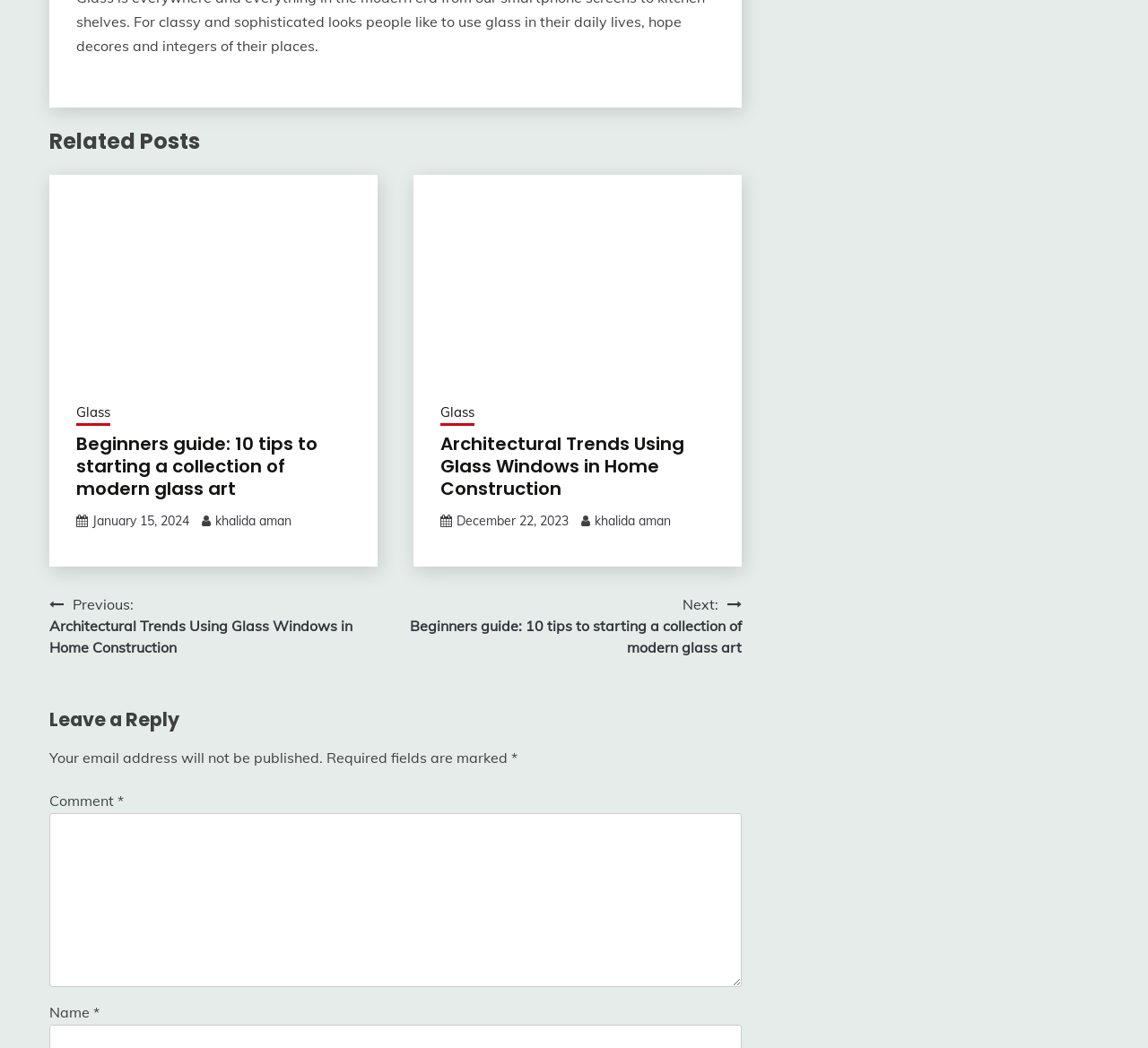Use a single word or phrase to answer this question: 
What is the purpose of the comment section?

To leave a reply